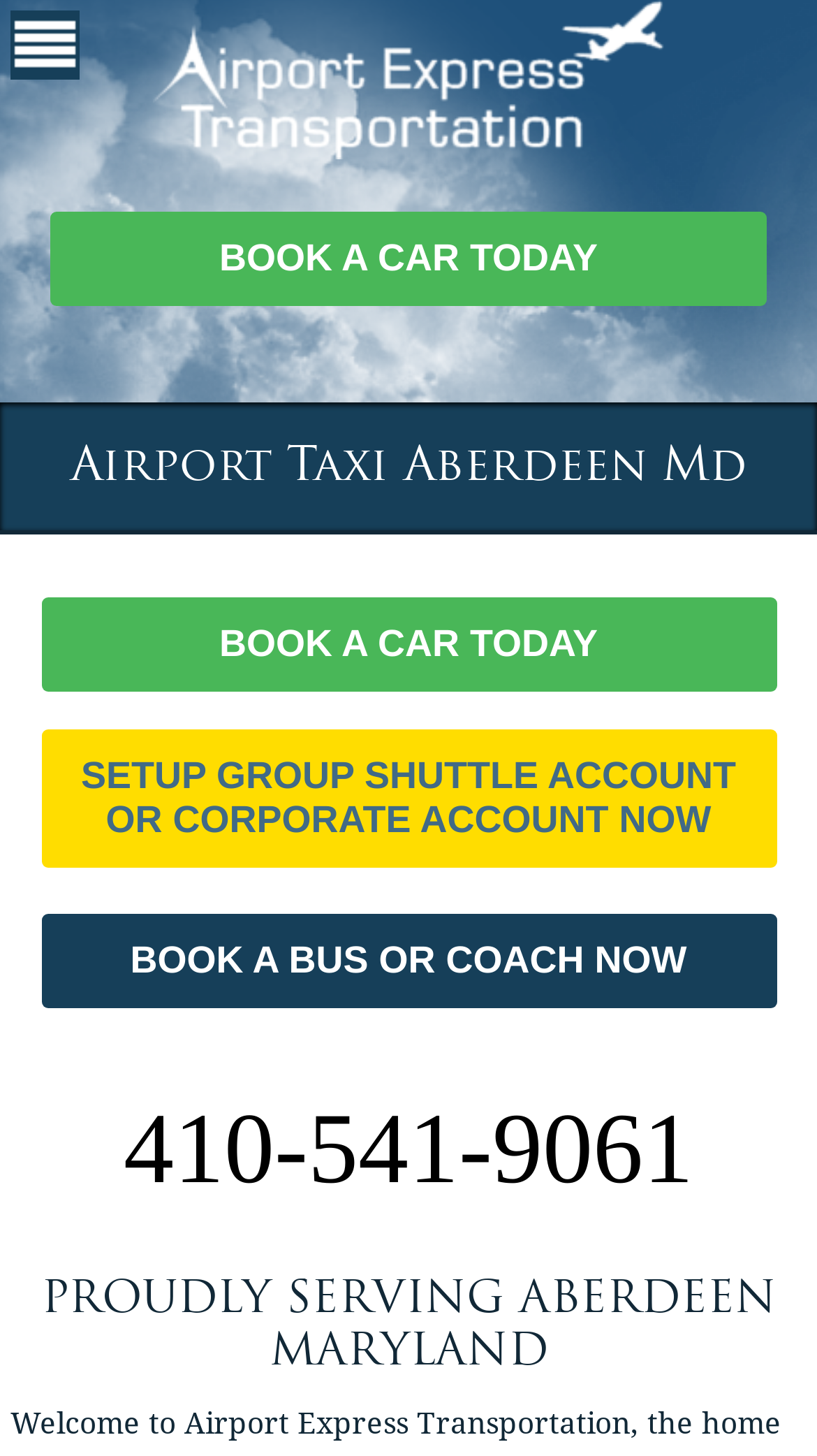Please identify the primary heading of the webpage and give its text content.

Airport Taxi Aberdeen Md